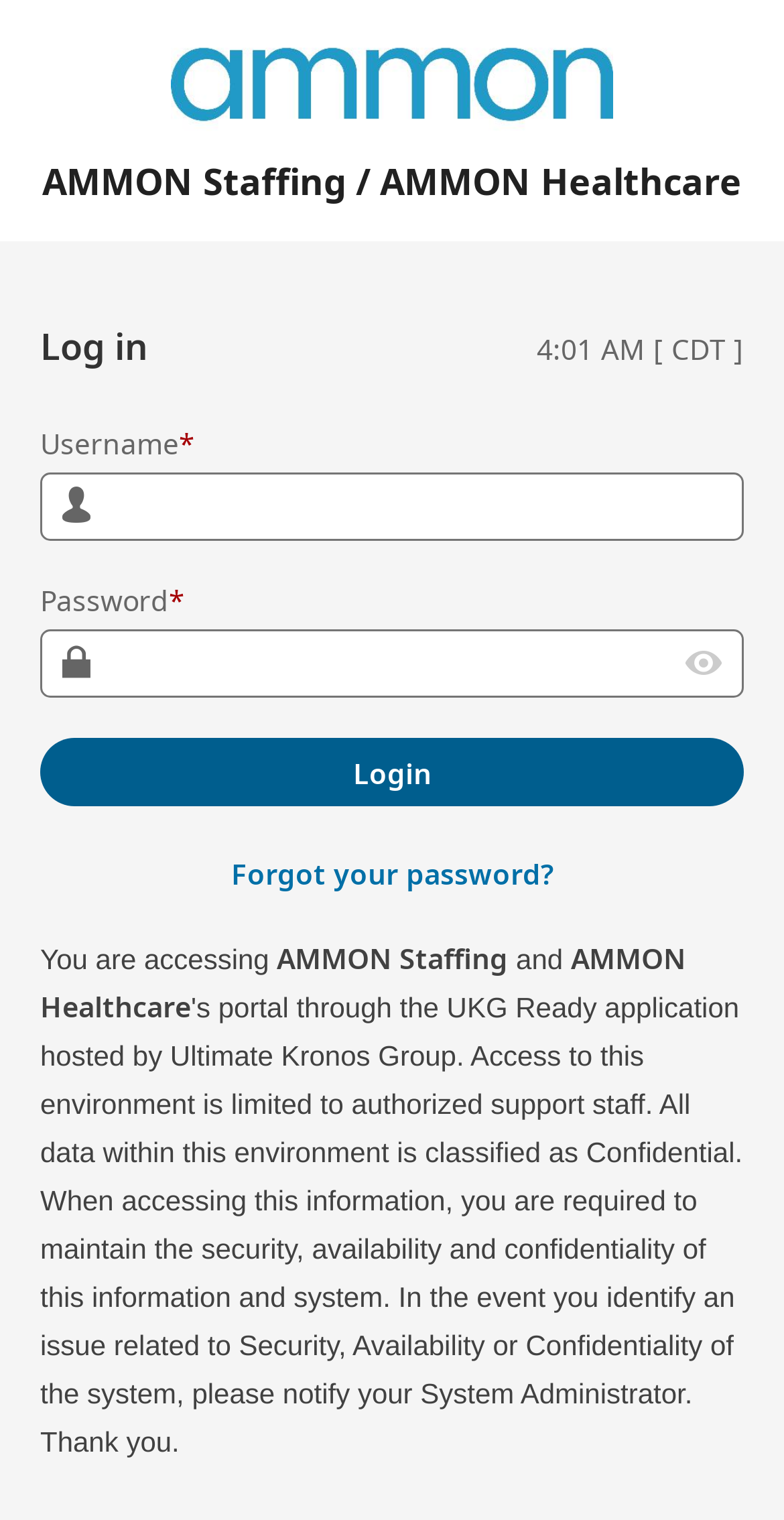What is the action performed by the 'Login' button?
By examining the image, provide a one-word or phrase answer.

Login